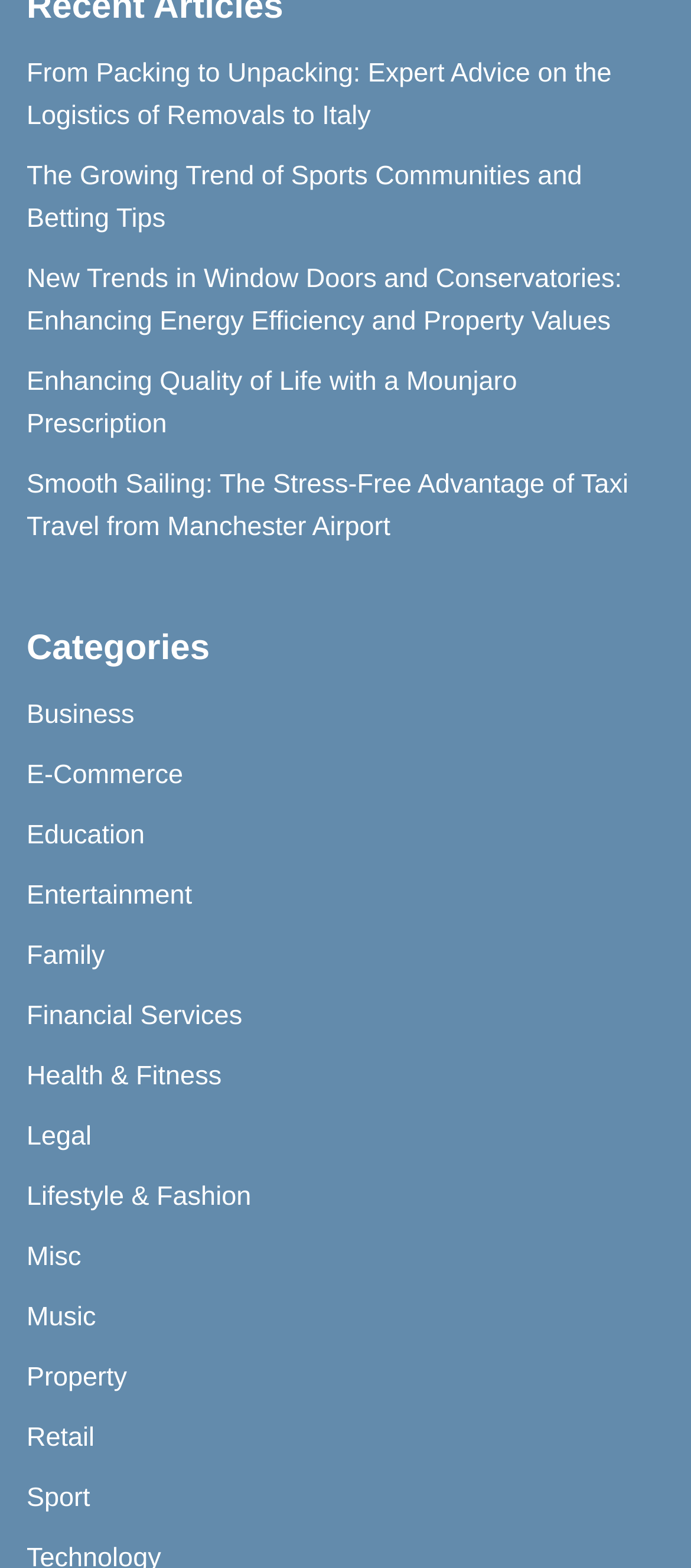Please specify the coordinates of the bounding box for the element that should be clicked to carry out this instruction: "Explore the Business category". The coordinates must be four float numbers between 0 and 1, formatted as [left, top, right, bottom].

[0.038, 0.446, 0.195, 0.465]